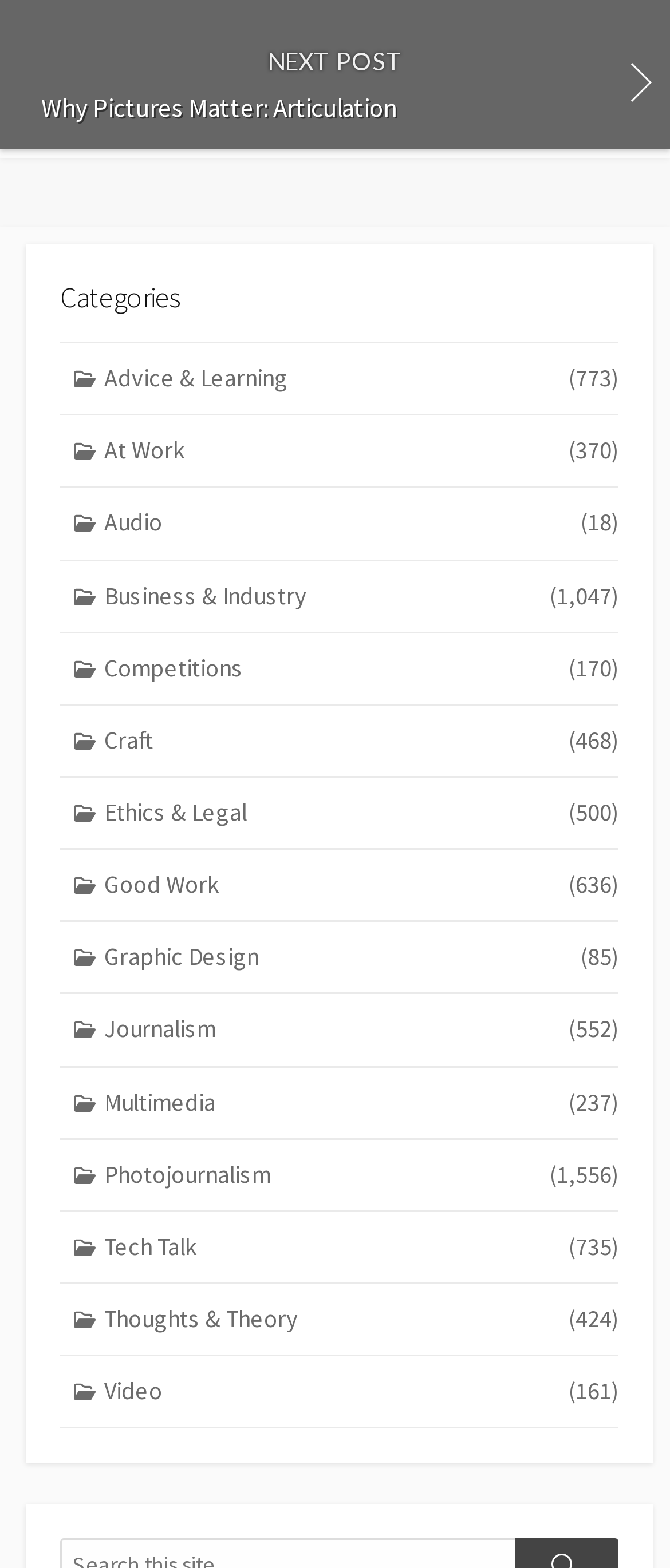Please specify the bounding box coordinates in the format (top-left x, top-left y, bottom-right x, bottom-right y), with values ranging from 0 to 1. Identify the bounding box for the UI component described as follows: Advice & Learning (773)

[0.09, 0.218, 0.923, 0.265]